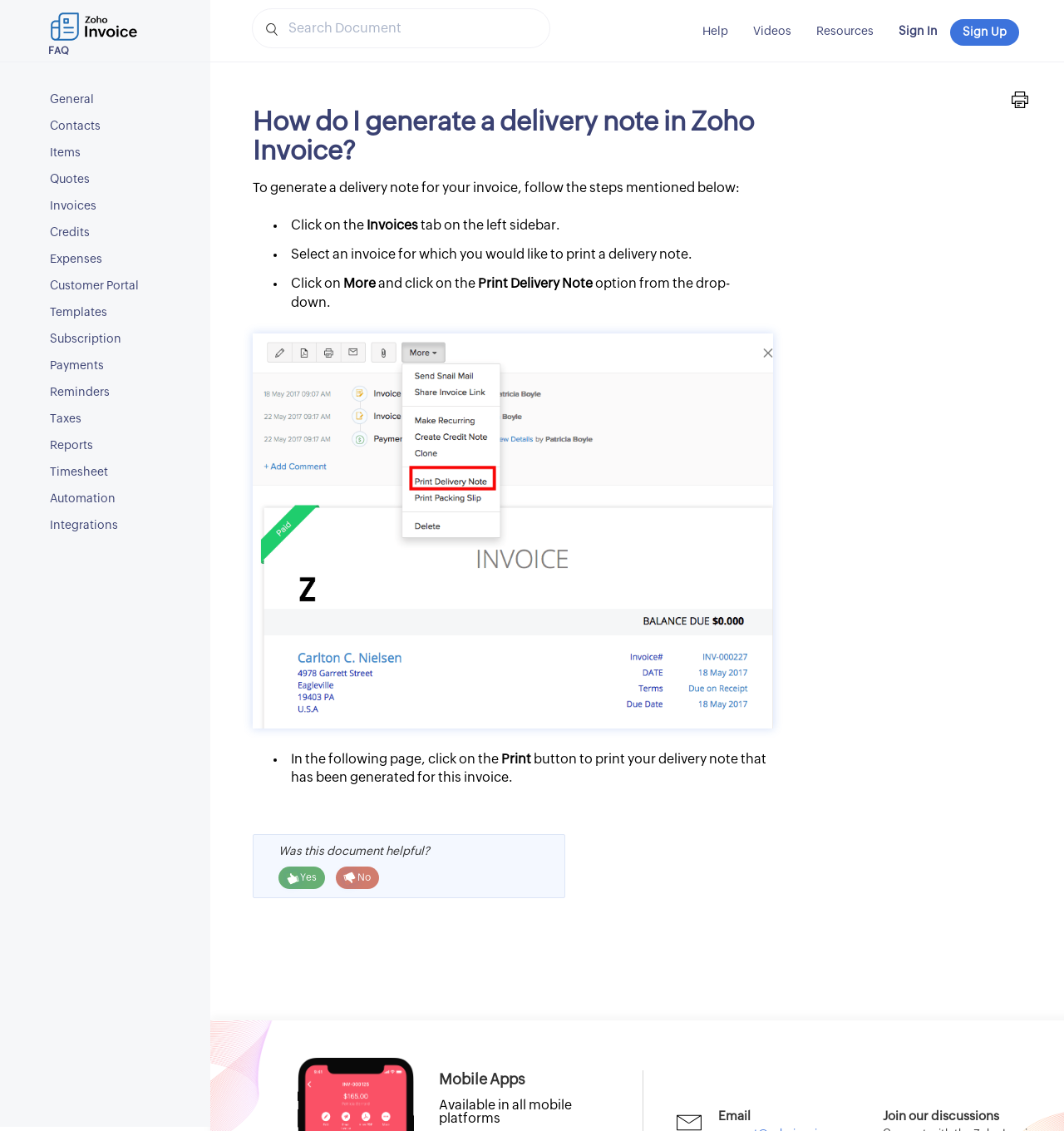Please locate the bounding box coordinates of the element that should be clicked to achieve the given instruction: "Call the Helpline DFAE".

None